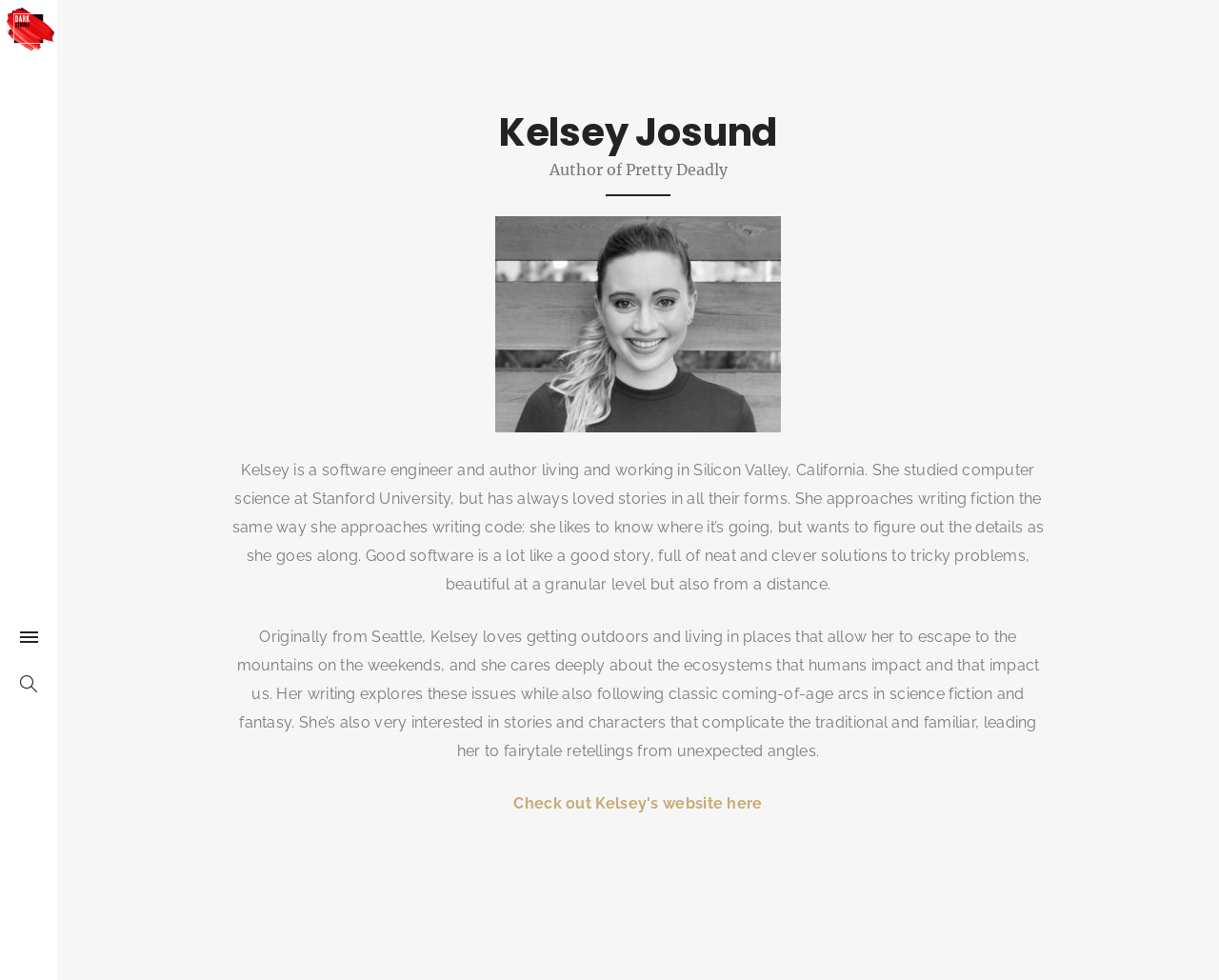Provide a short answer using a single word or phrase for the following question: 
What is the purpose of the textbox?

Search